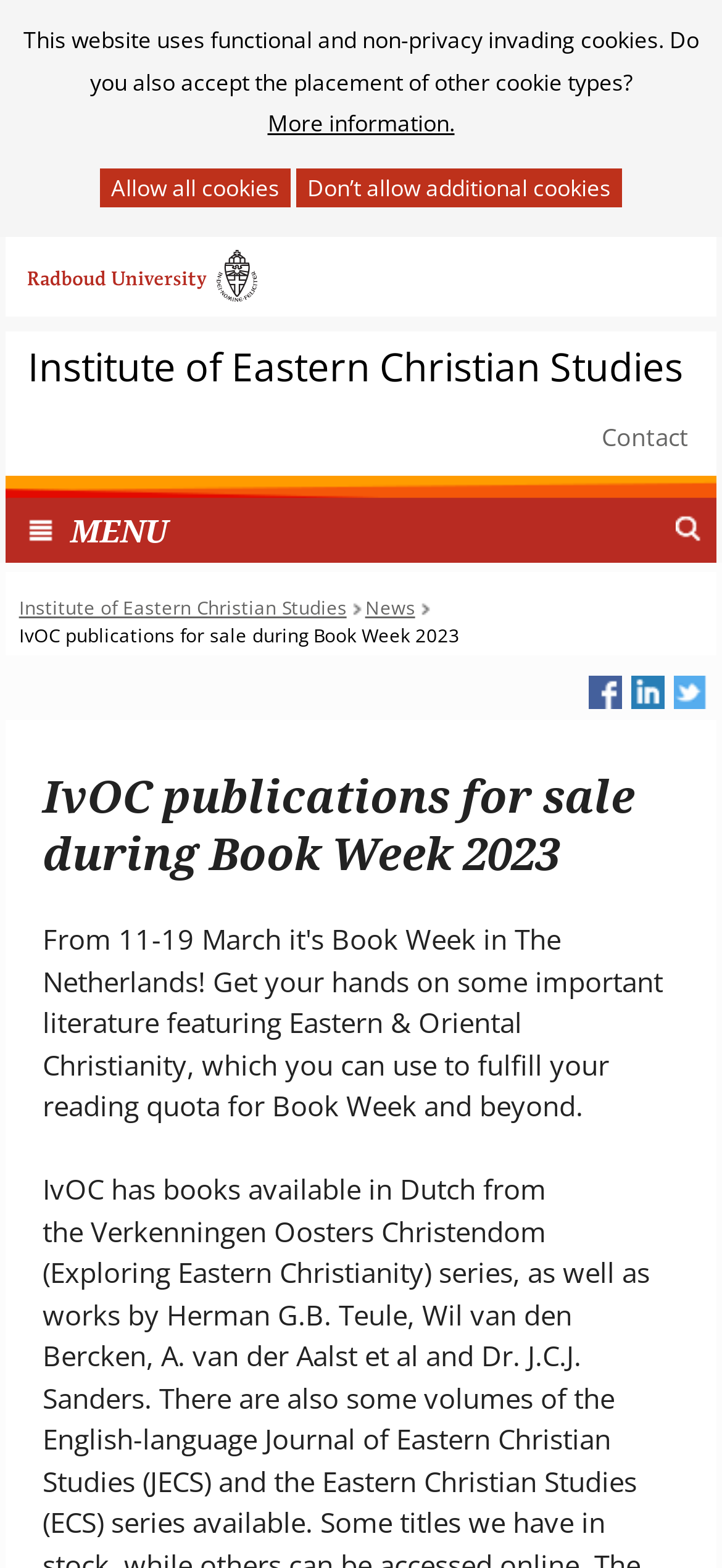Please identify the bounding box coordinates of where to click in order to follow the instruction: "Go to Radboud University".

[0.008, 0.163, 0.355, 0.186]